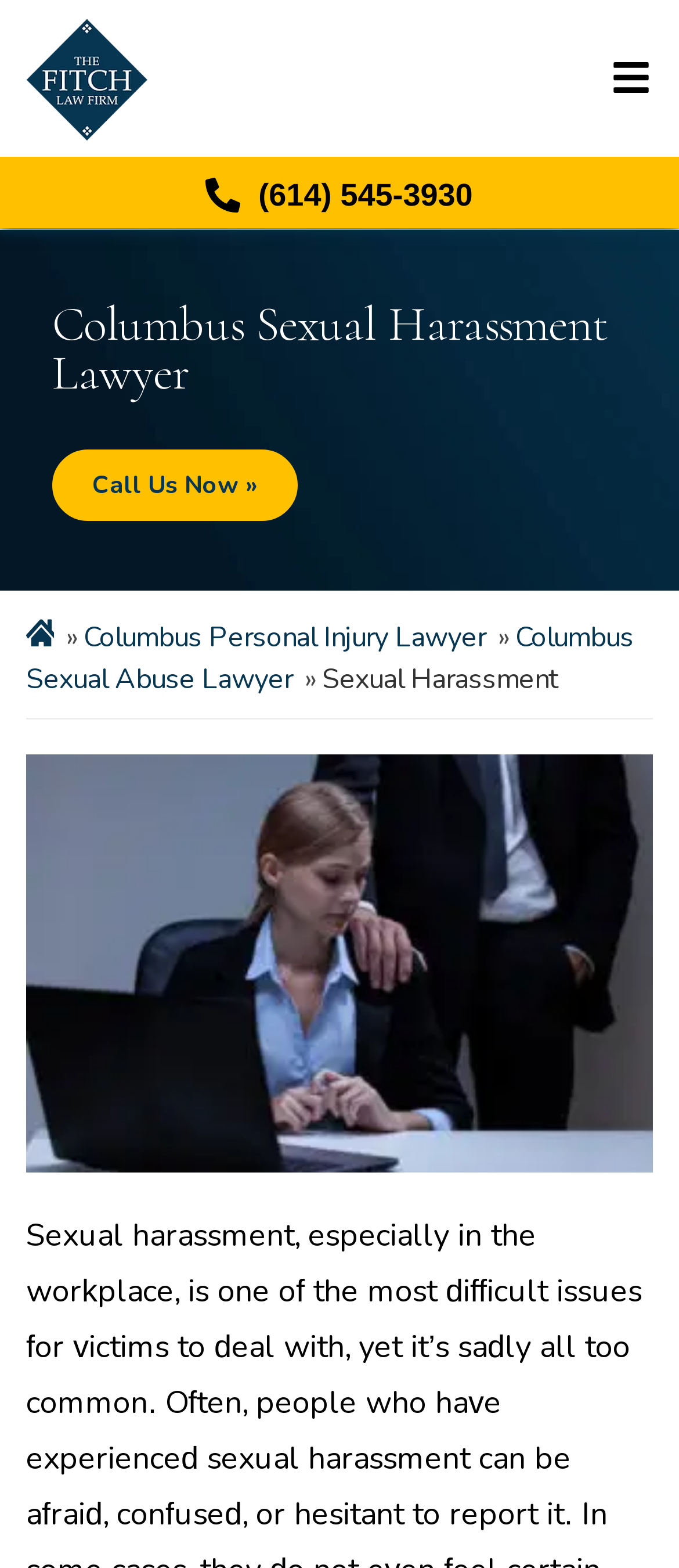What is the logo on the top left?
Give a detailed and exhaustive answer to the question.

I found the logo by looking at the top left section of the webpage, where I saw an image with the description 'logotype'.